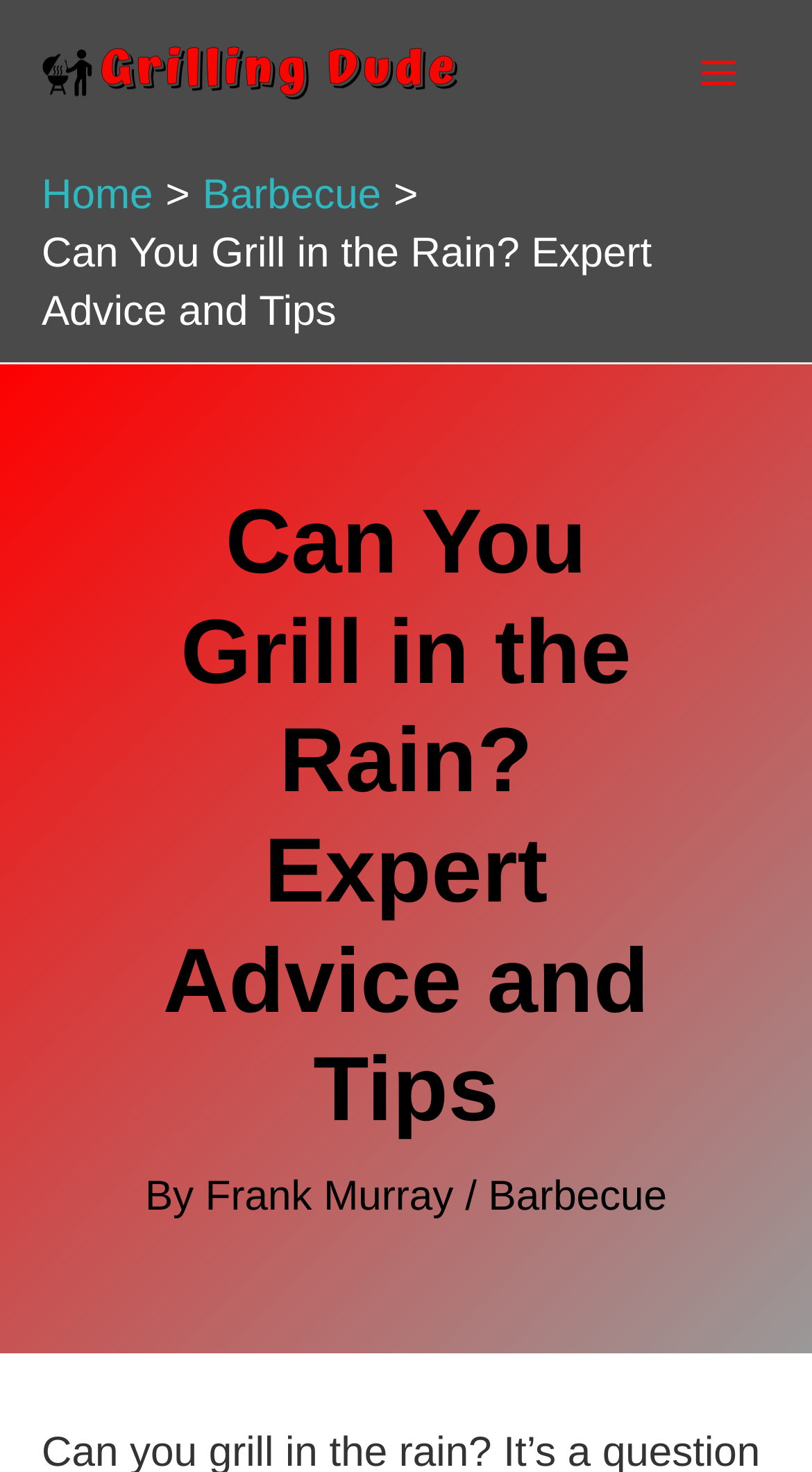Is the main menu expanded?
Based on the image, answer the question with a single word or brief phrase.

No